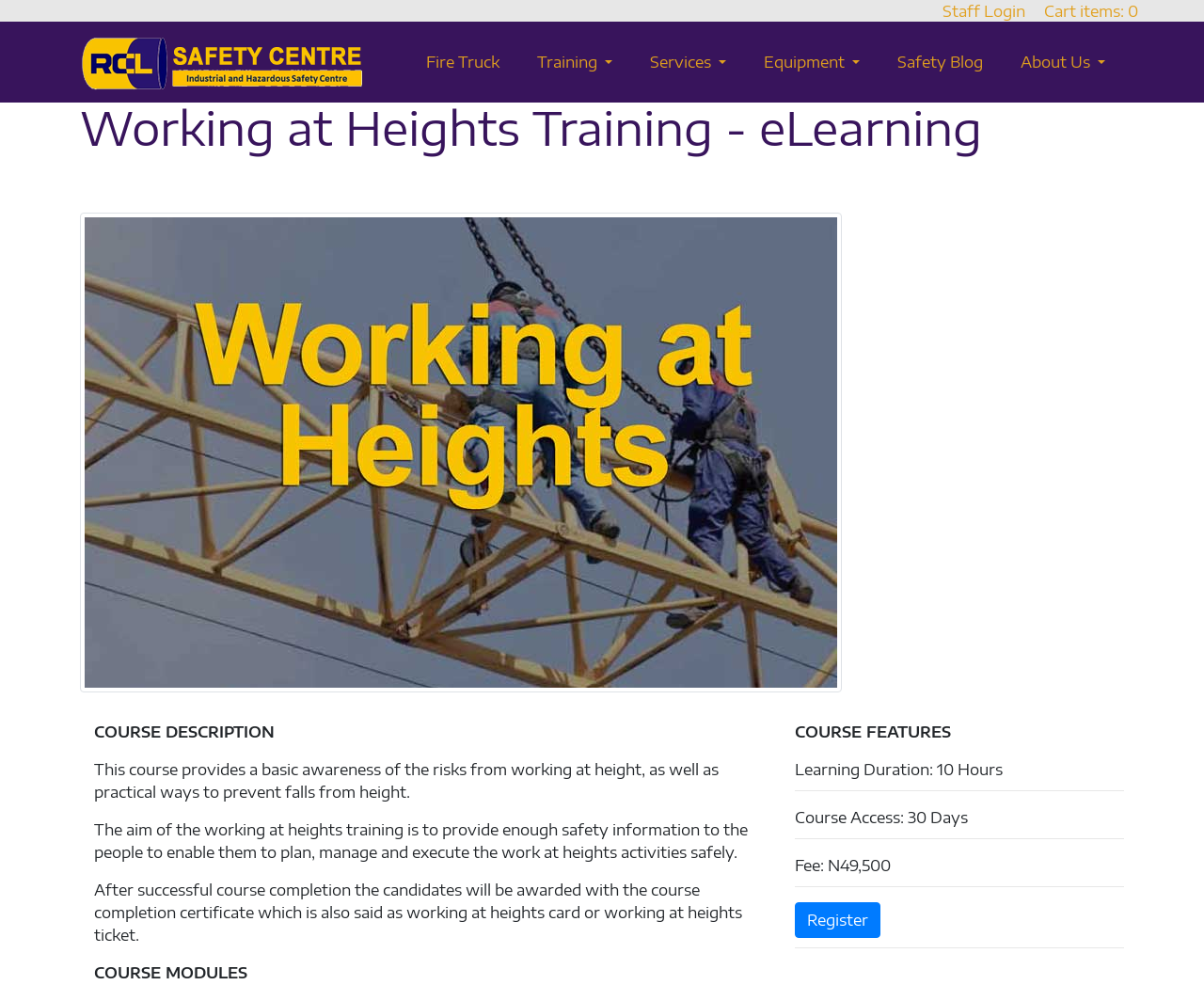Point out the bounding box coordinates of the section to click in order to follow this instruction: "View the Safety Blog".

[0.73, 0.036, 0.832, 0.088]